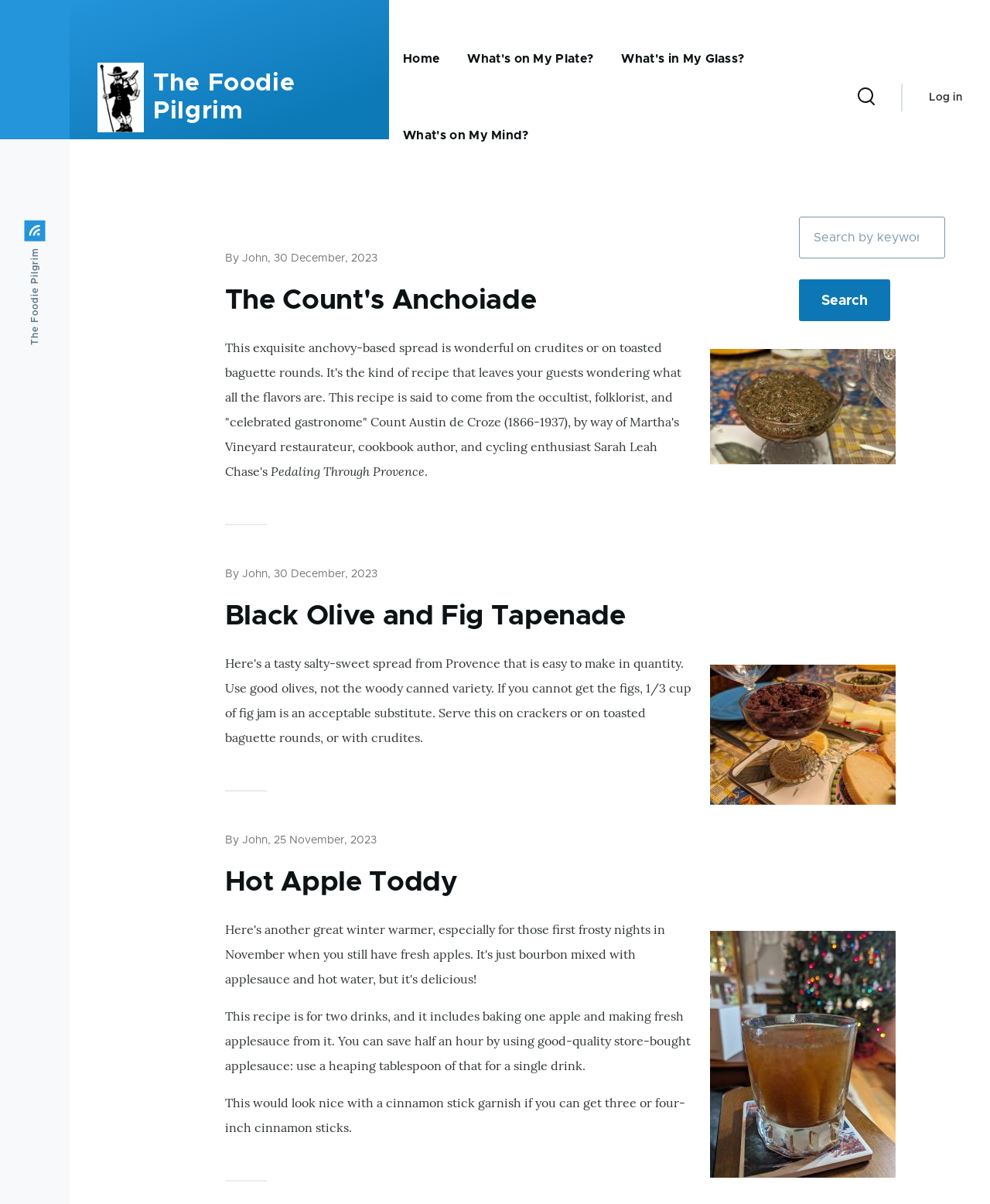Please identify the bounding box coordinates of the area I need to click to accomplish the following instruction: "Read the article 'The Count's Anchoiade'".

[0.227, 0.232, 0.542, 0.267]